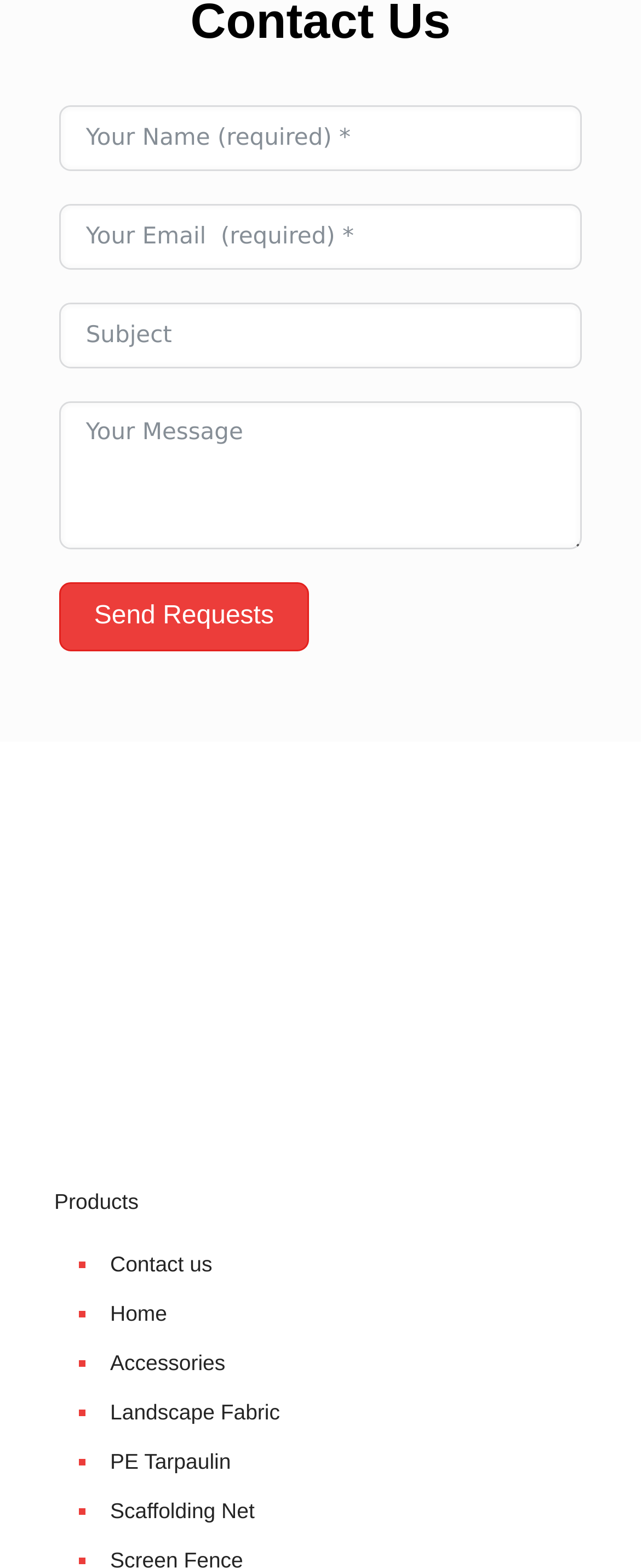Carefully observe the image and respond to the question with a detailed answer:
What is the last product listed?

I looked at the list of products and found that the last item is a link with the text 'Scaffolding Net', which is the last product listed.